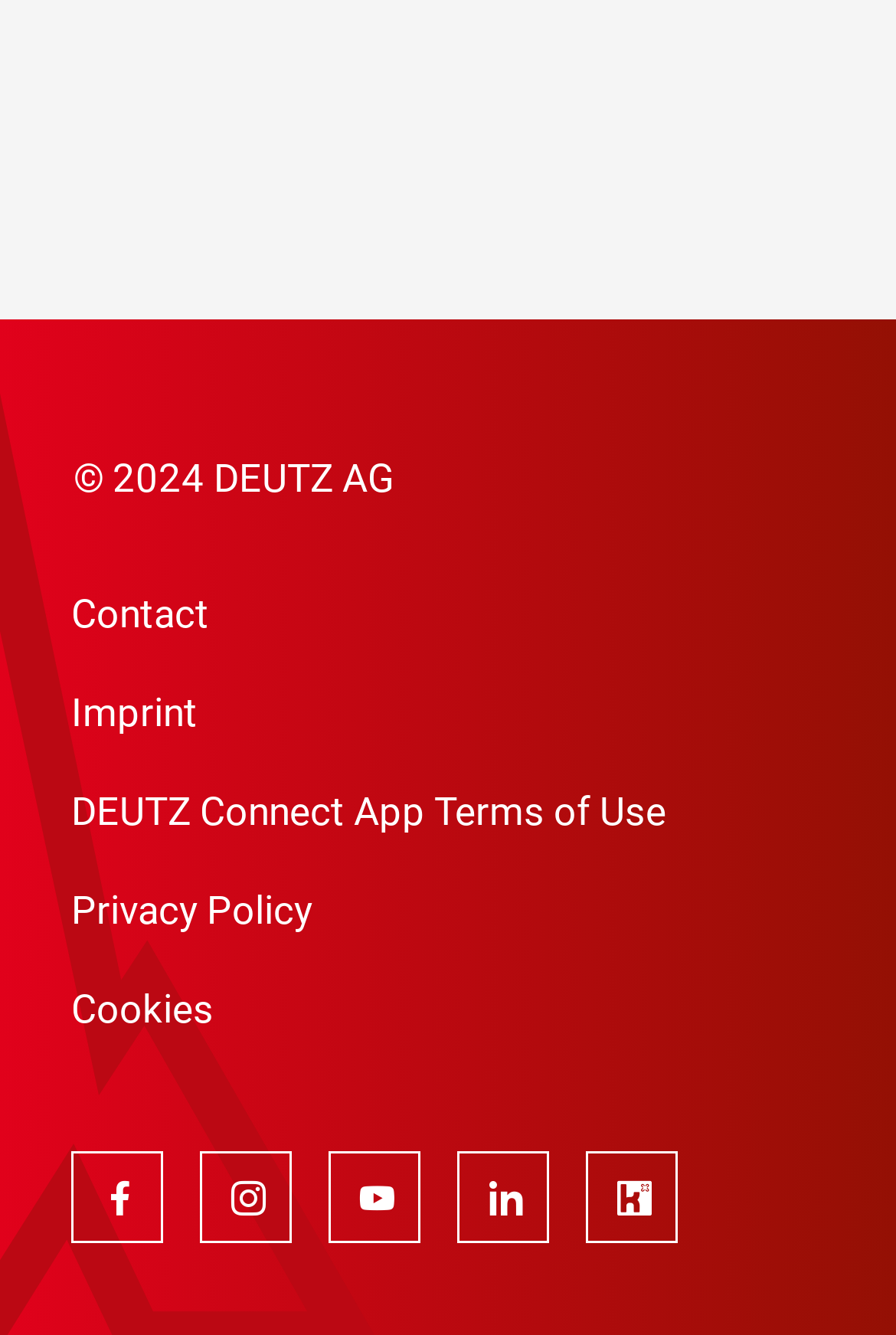What is the last link in the footer?
Using the details from the image, give an elaborate explanation to answer the question.

The last link in the footer is 'Cookies' which is located at the bottom of the webpage, with a bounding box coordinate of [0.079, 0.733, 0.238, 0.779].